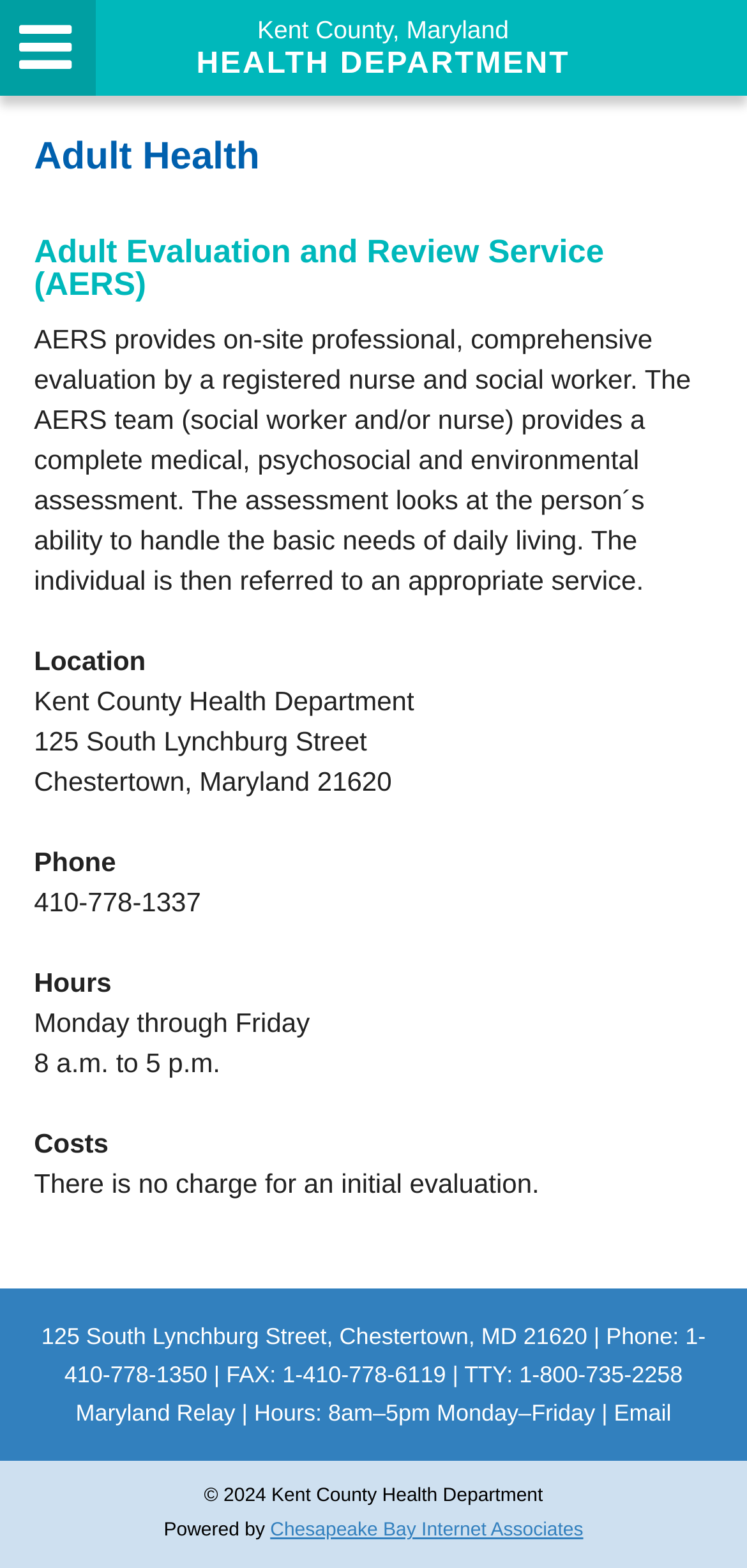Give a short answer using one word or phrase for the question:
What is the phone number of the Kent County Health Department?

410-778-1337